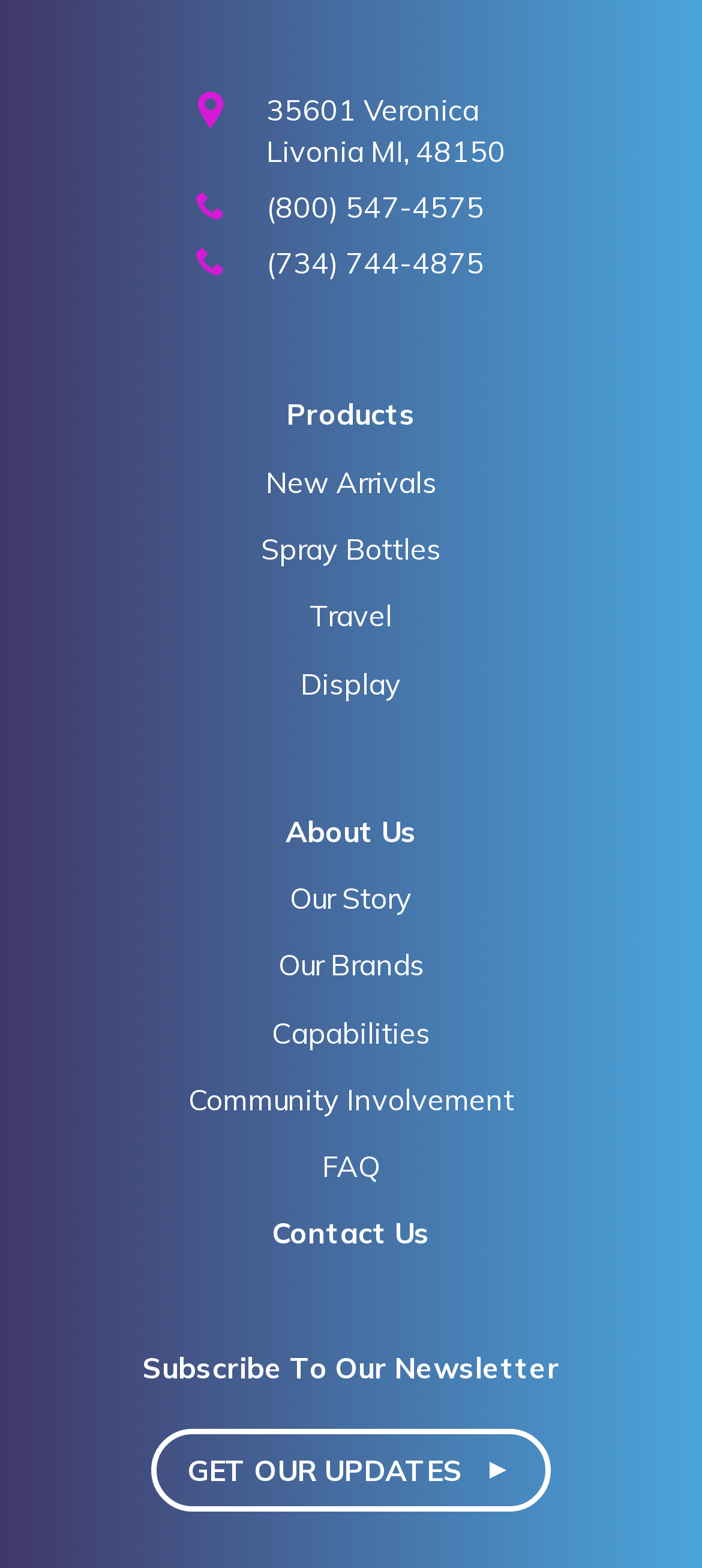Kindly determine the bounding box coordinates for the clickable area to achieve the given instruction: "Call (800) 547-4575".

[0.379, 0.122, 0.69, 0.144]